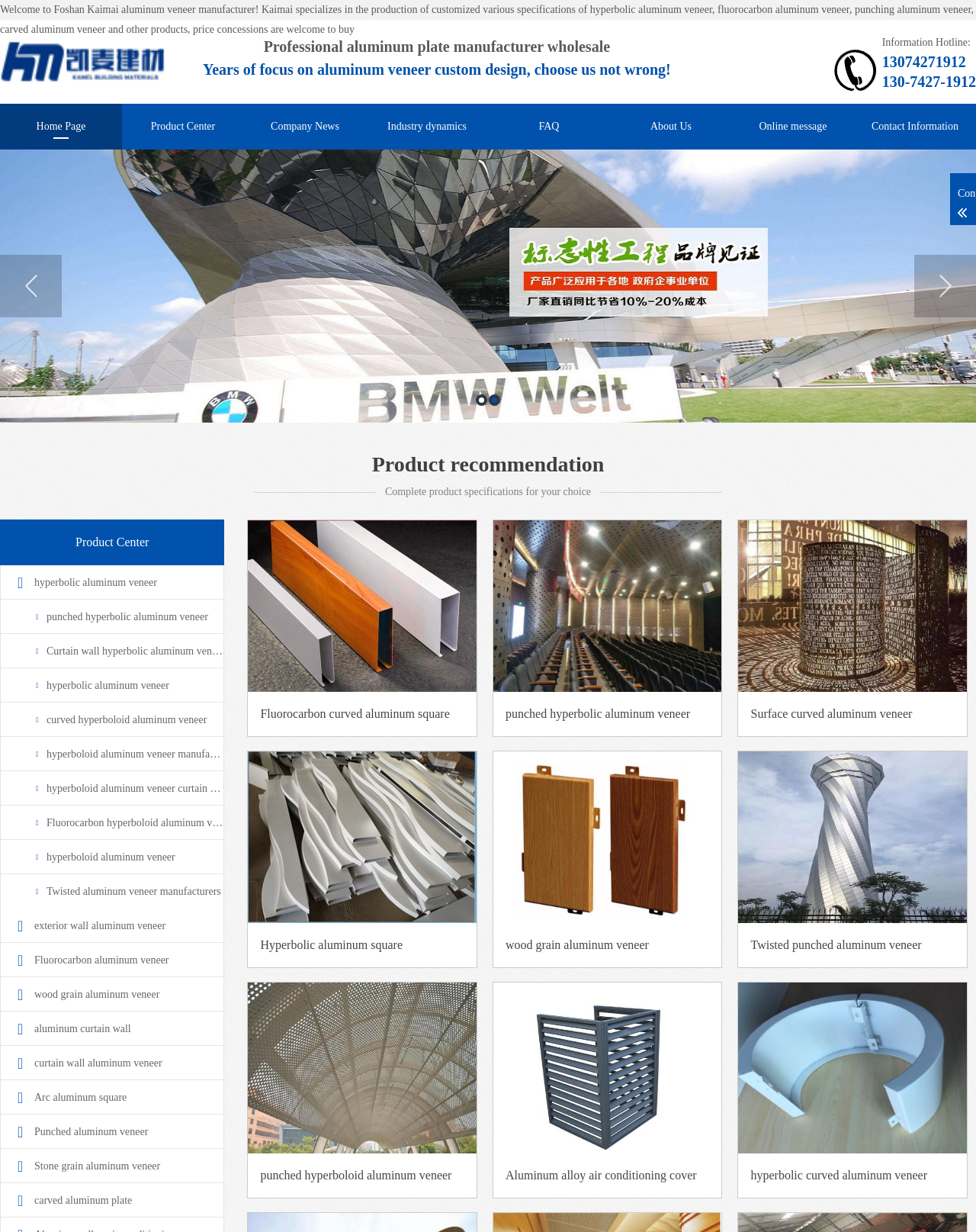Determine the bounding box coordinates of the clickable element to complete this instruction: "Click on the 'Aluminum veneer' link". Provide the coordinates in the format of four float numbers between 0 and 1, [left, top, right, bottom].

[0.0, 0.043, 0.173, 0.058]